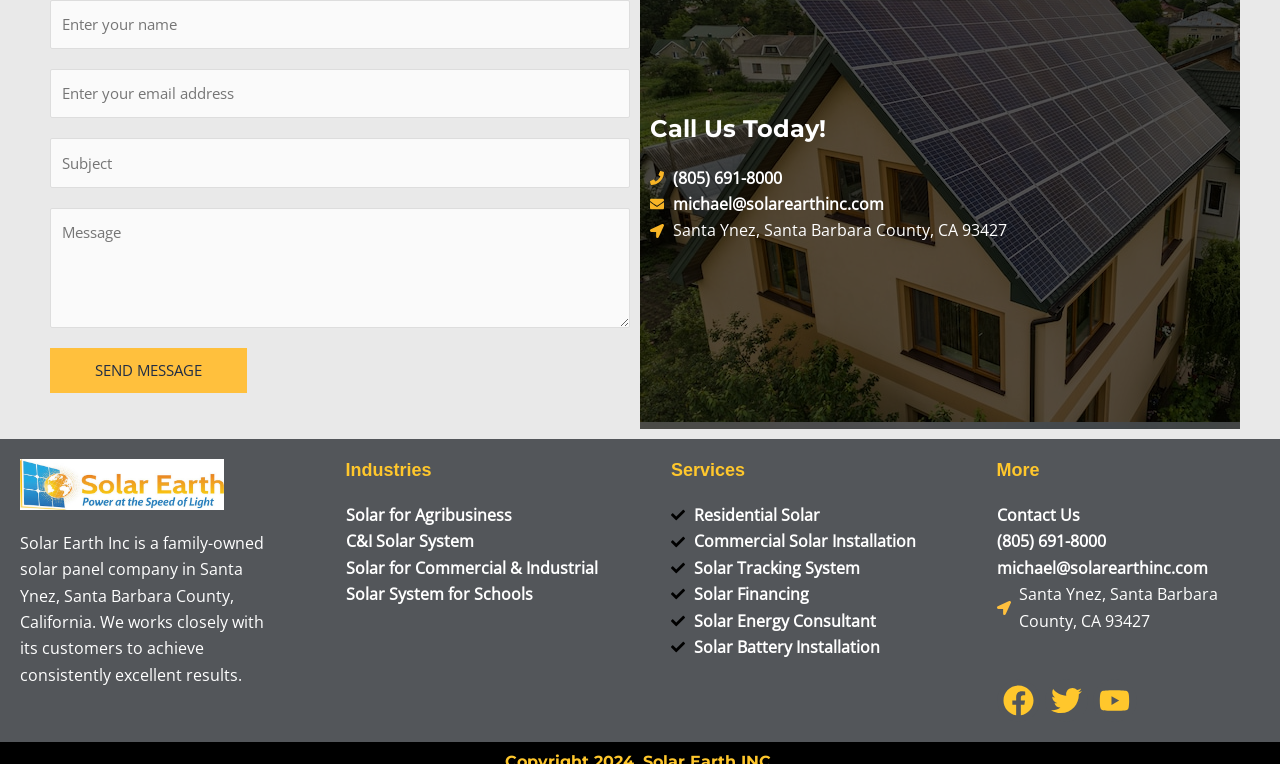What is the phone number to call?
Using the image as a reference, give a one-word or short phrase answer.

(805) 691-8000